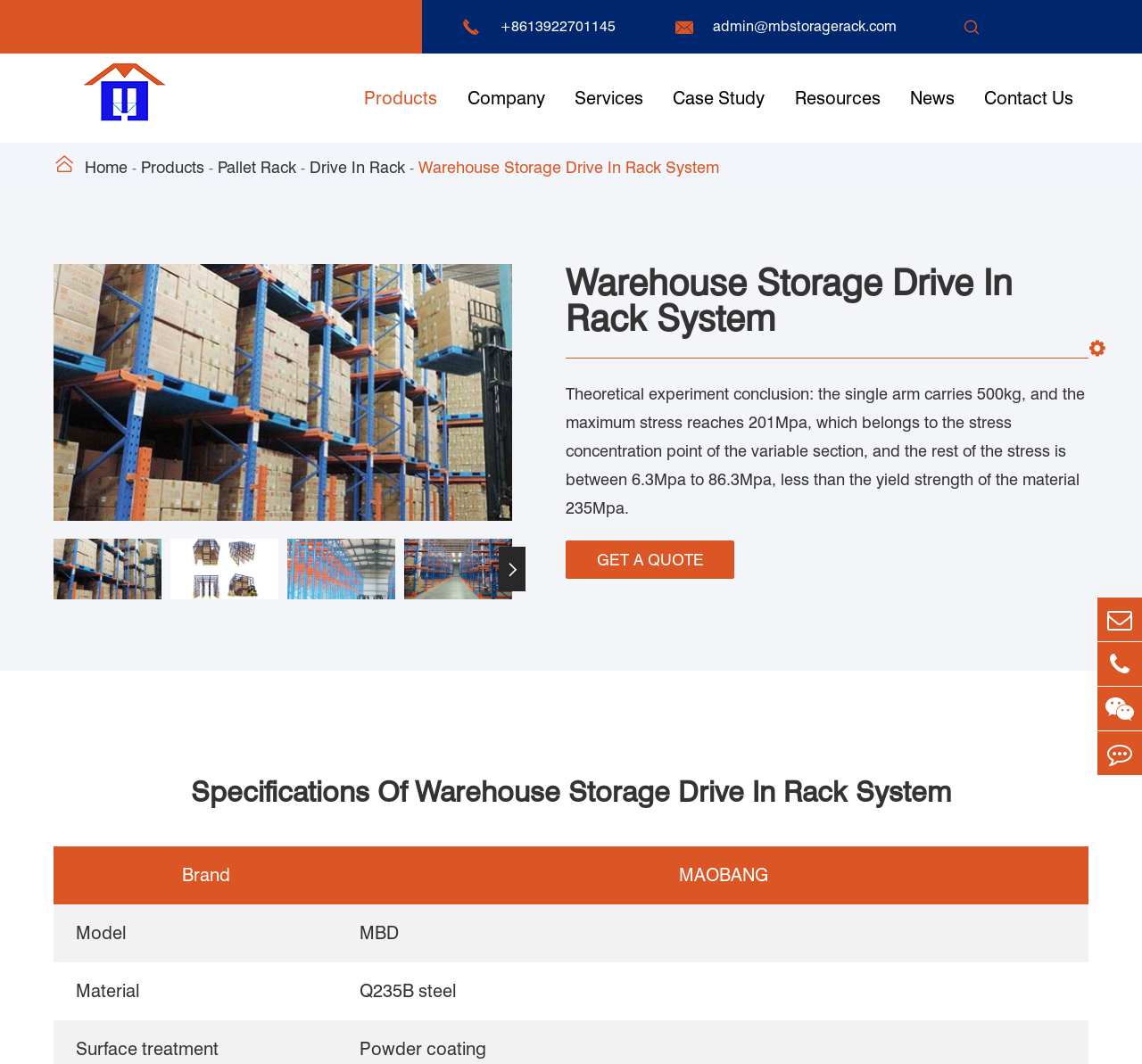Please locate the bounding box coordinates of the element's region that needs to be clicked to follow the instruction: "Click the 'Next slide' button". The bounding box coordinates should be provided as four float numbers between 0 and 1, i.e., [left, top, right, bottom].

[0.437, 0.514, 0.46, 0.556]